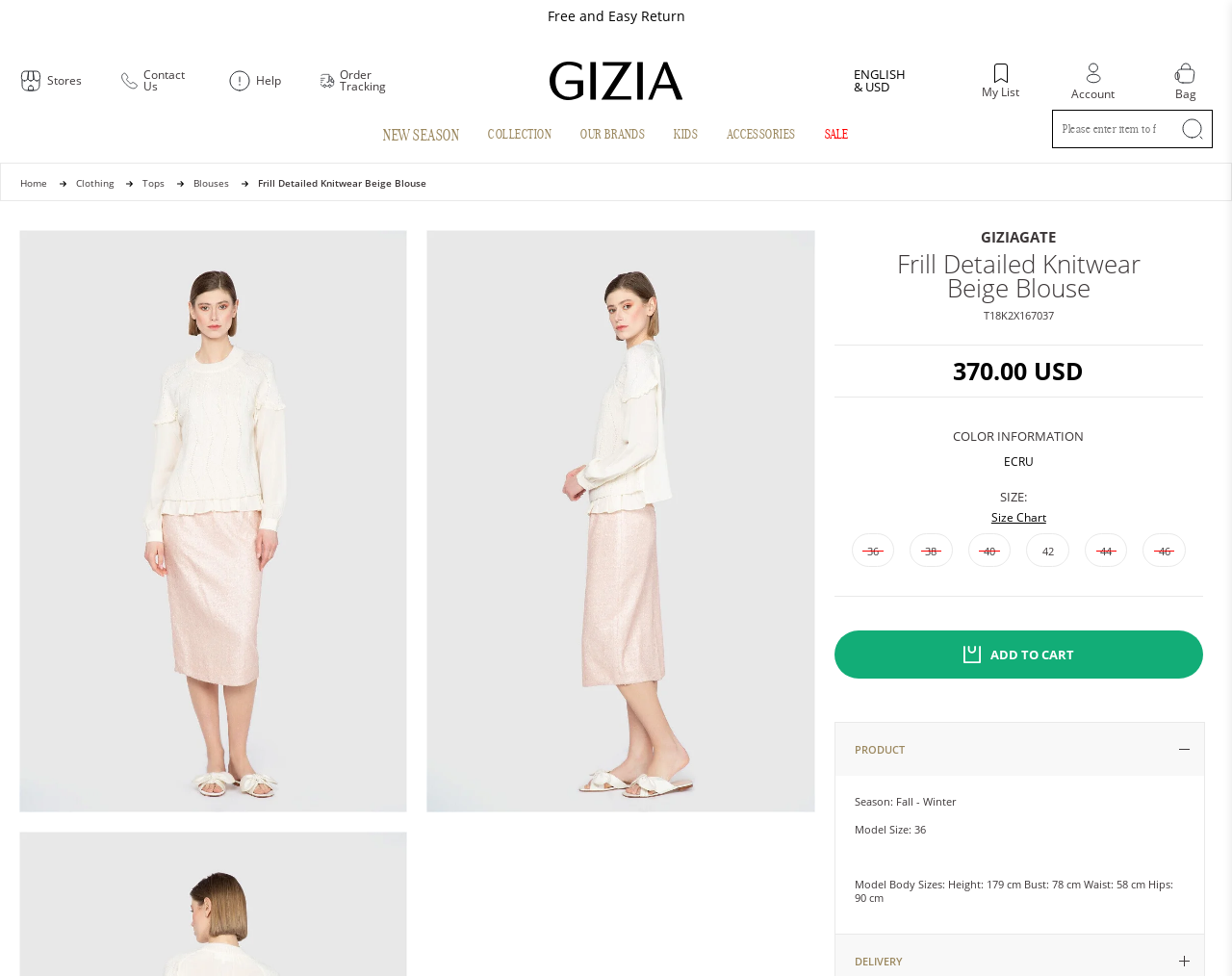Please pinpoint the bounding box coordinates for the region I should click to adhere to this instruction: "Click on the 'Stores' link".

[0.016, 0.071, 0.066, 0.095]